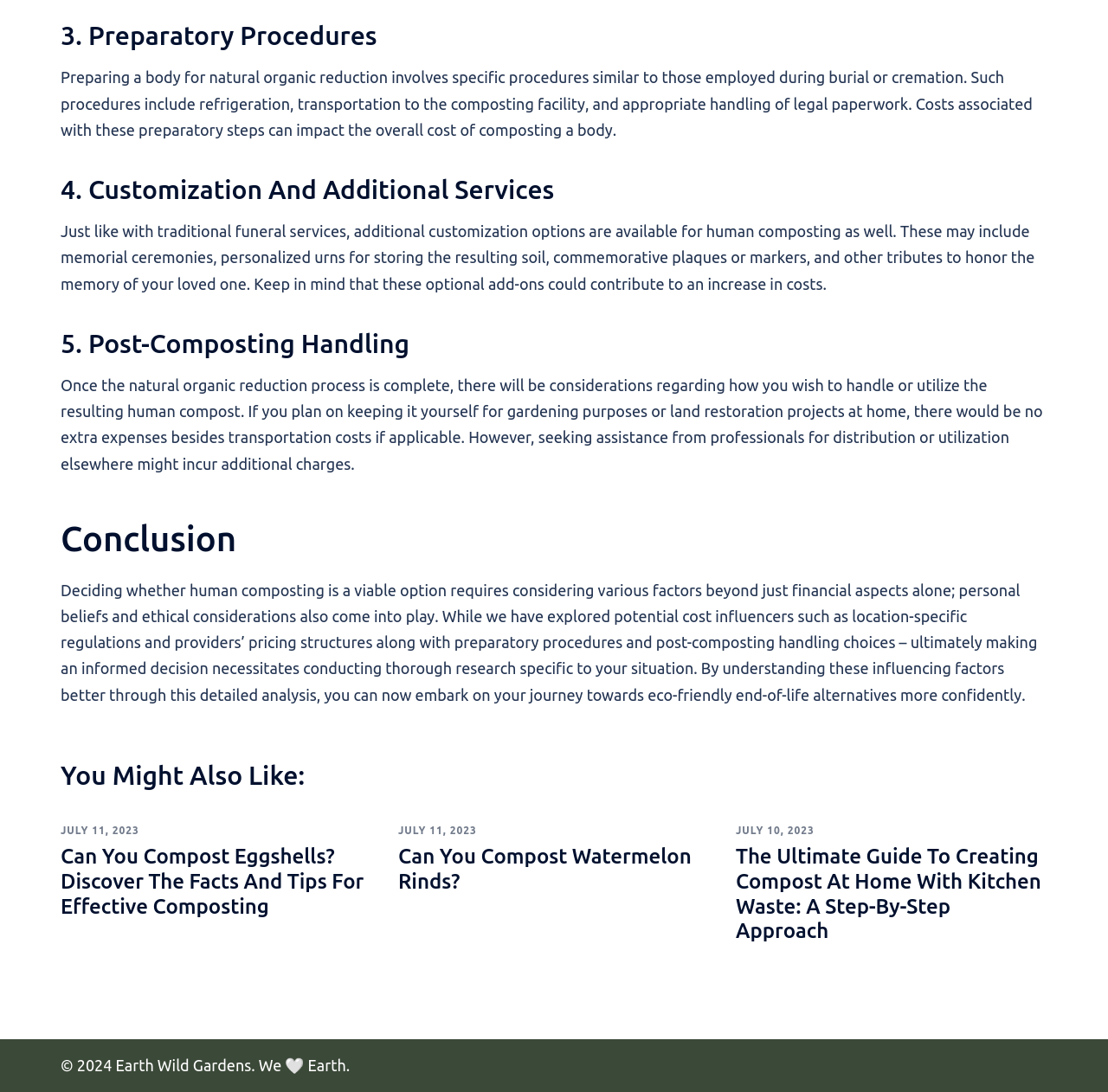Given the element description: "Can You Compost Watermelon Rinds?", predict the bounding box coordinates of the UI element it refers to, using four float numbers between 0 and 1, i.e., [left, top, right, bottom].

[0.359, 0.773, 0.624, 0.818]